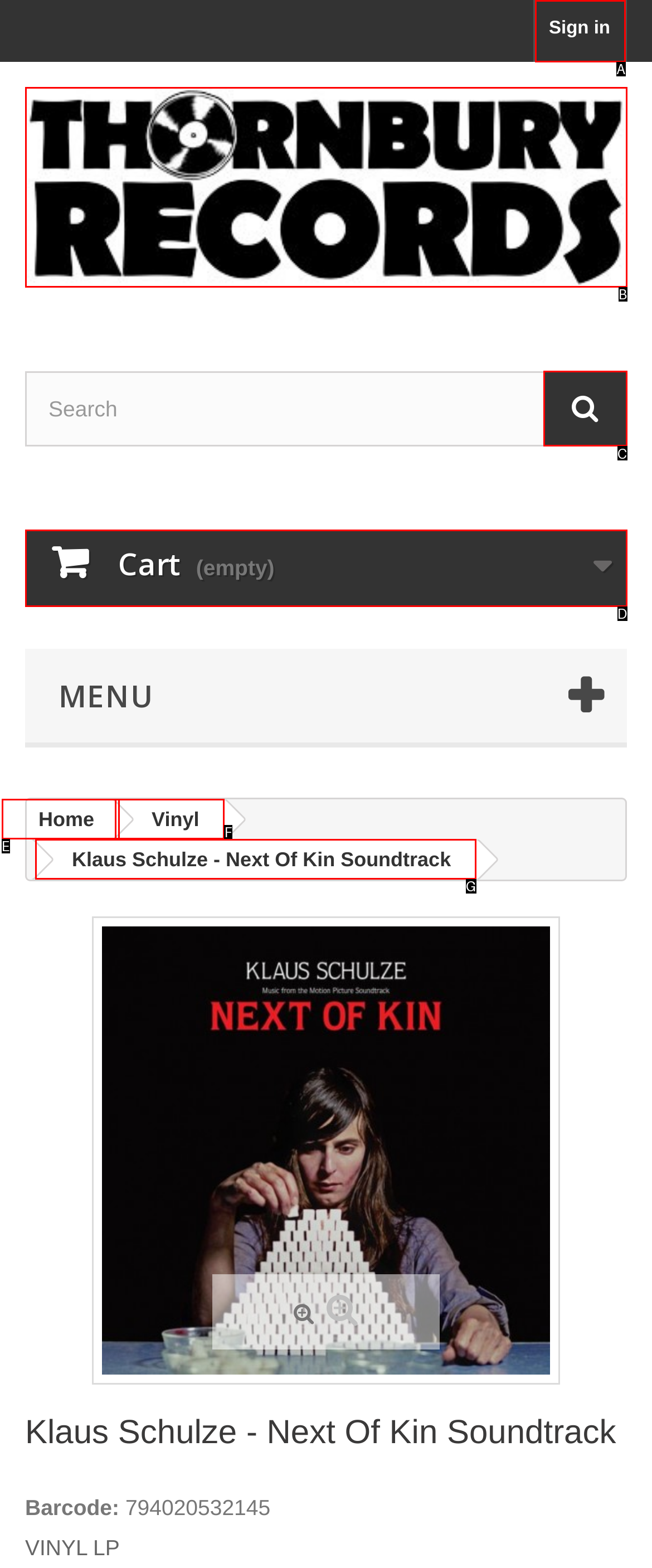From the description: Cart 0 Product Products (empty), identify the option that best matches and reply with the letter of that option directly.

D